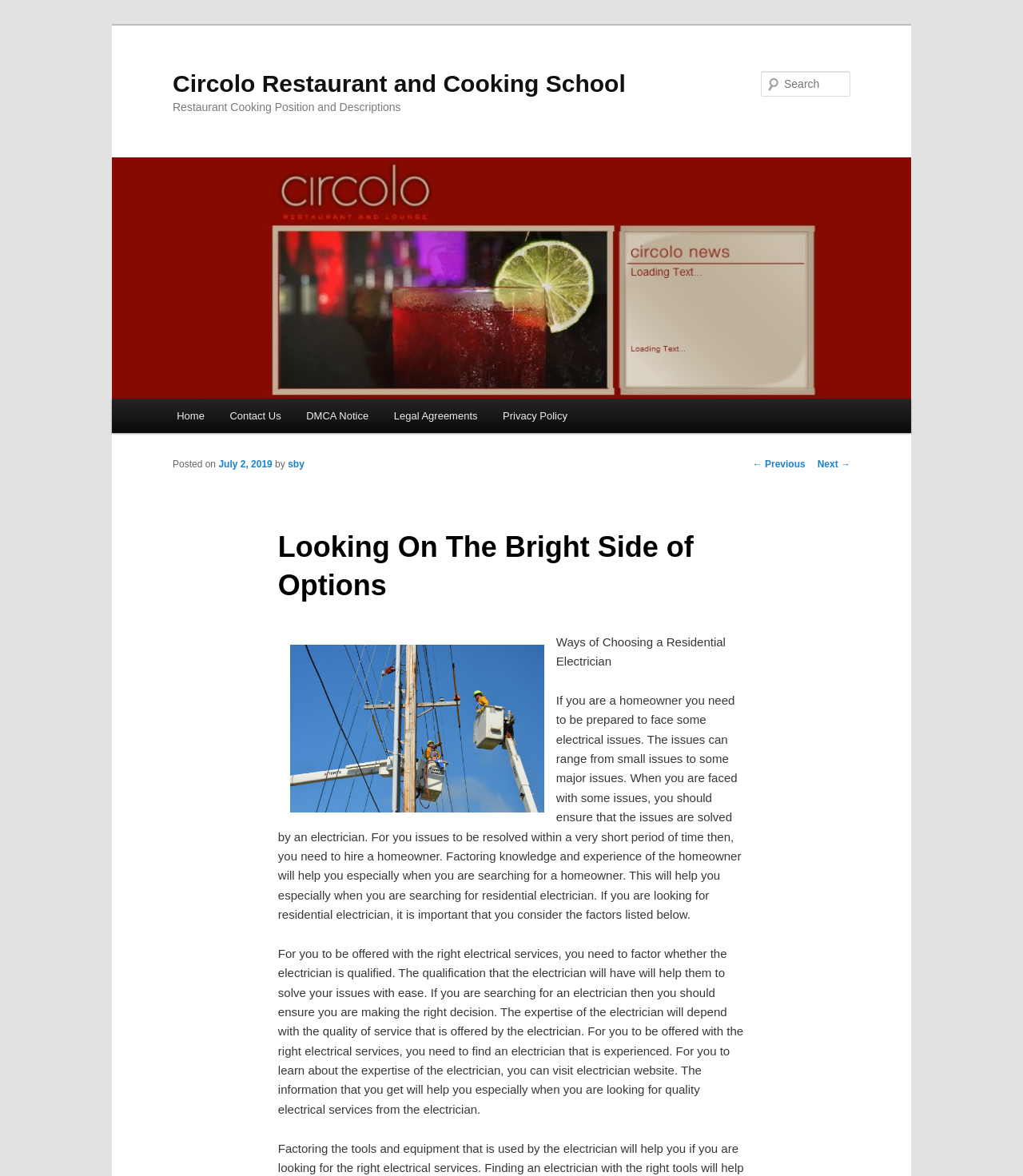Identify the bounding box coordinates of the area you need to click to perform the following instruction: "Go to the home page".

[0.16, 0.339, 0.212, 0.368]